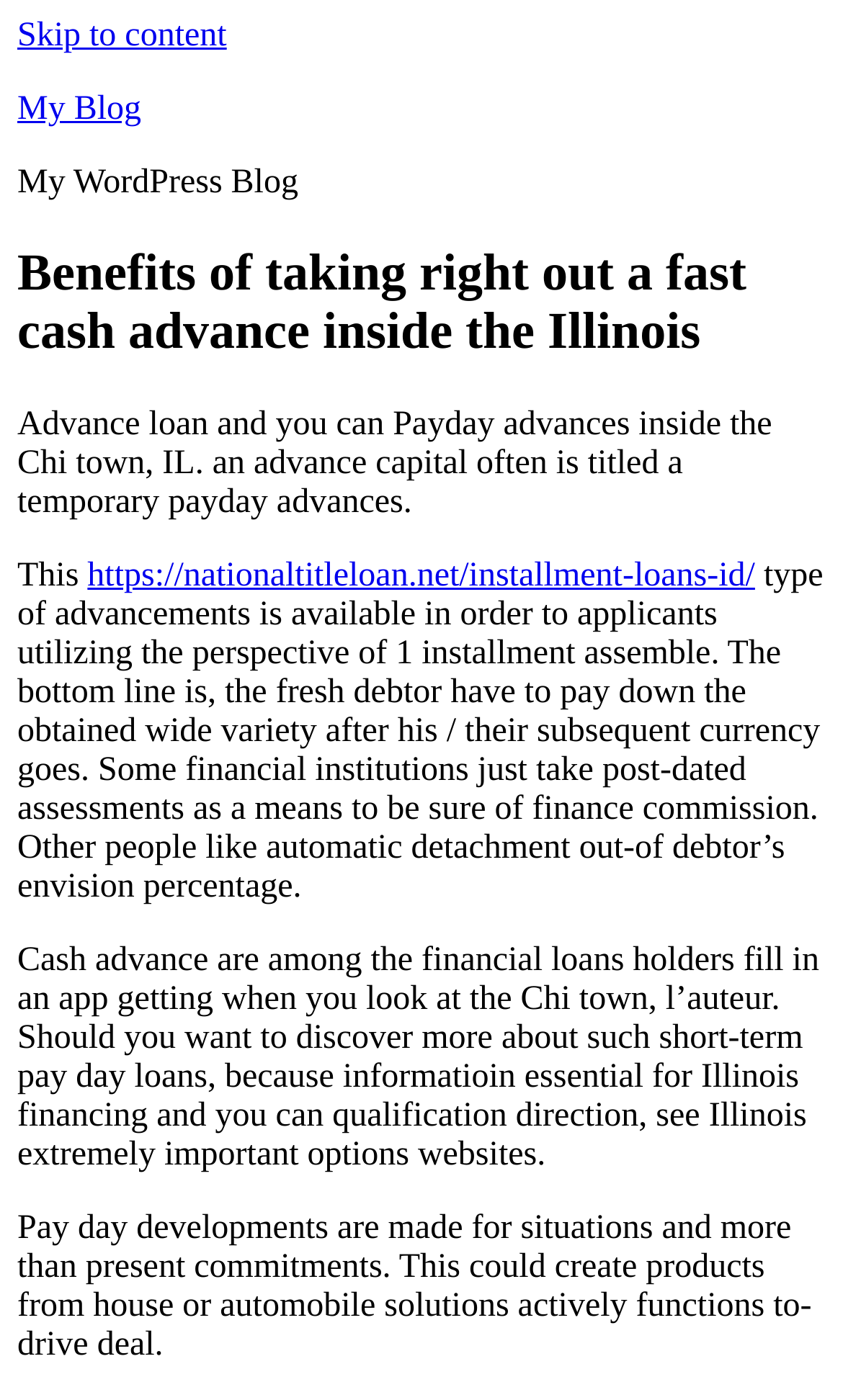Answer the question with a brief word or phrase:
How do some financial institutions ensure loan repayment?

Post-dated assessments